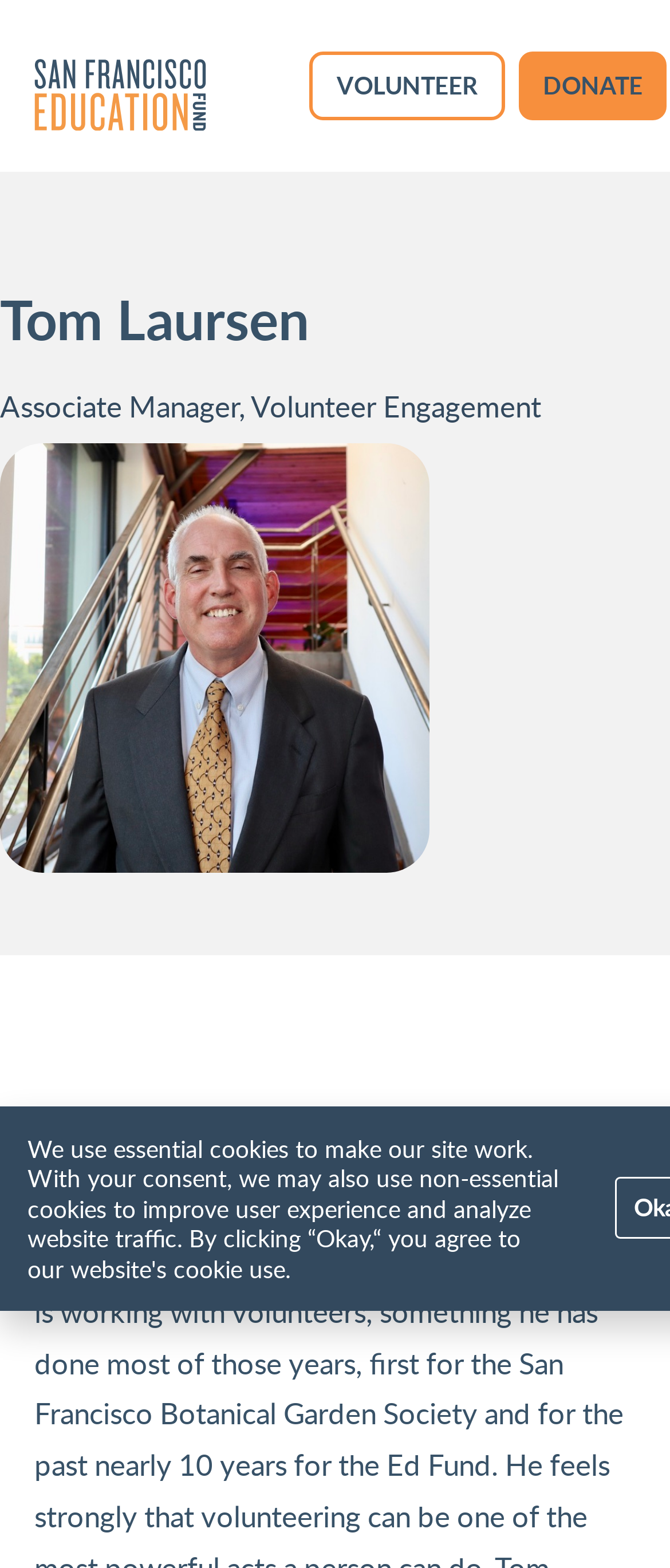Identify the bounding box coordinates for the UI element described as follows: "Volunteer". Ensure the coordinates are four float numbers between 0 and 1, formatted as [left, top, right, bottom].

[0.462, 0.033, 0.754, 0.077]